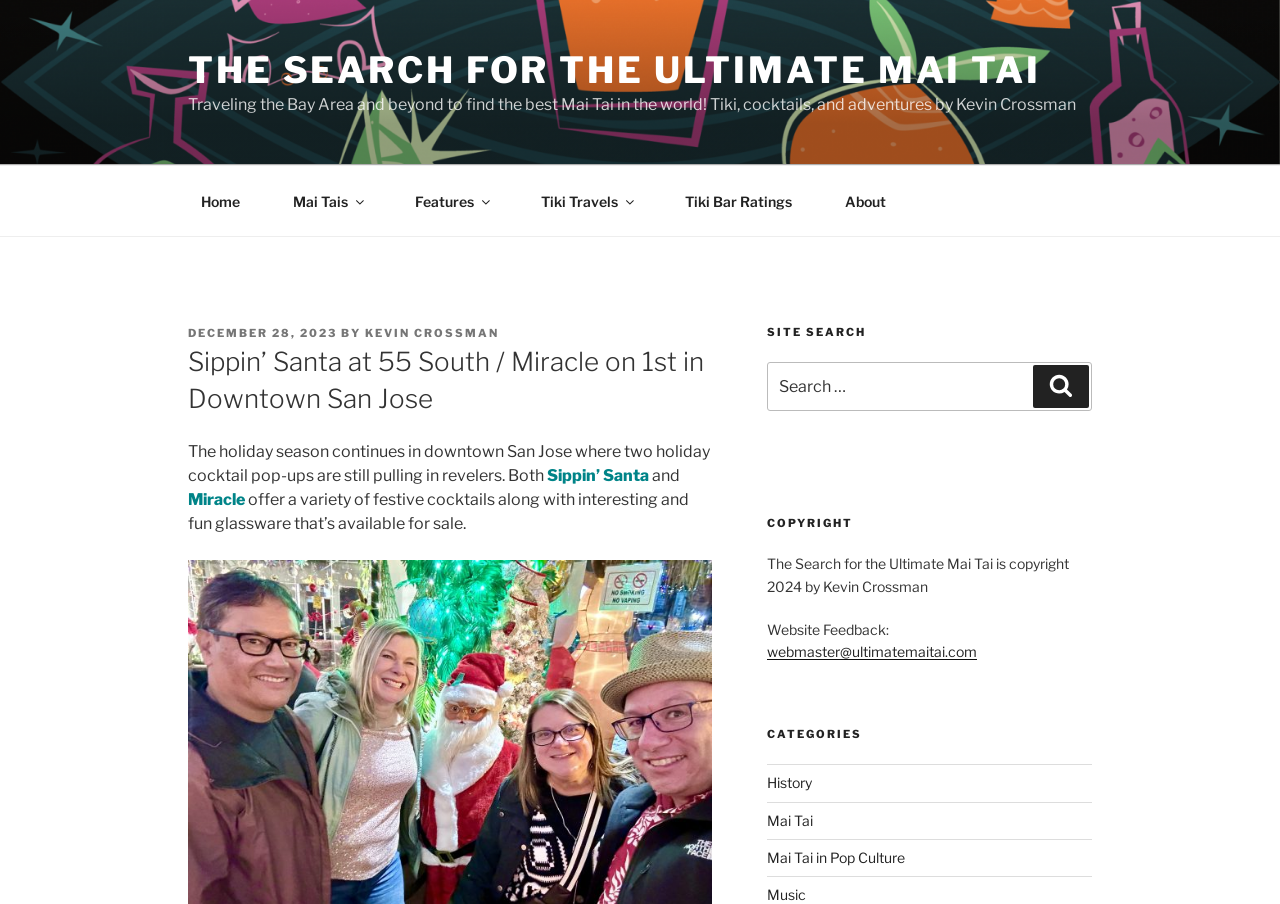Look at the image and answer the question in detail:
What is the copyright year of the website?

I found the answer by looking at the 'COPYRIGHT' section of the webpage, which mentions the copyright year as '2024'.